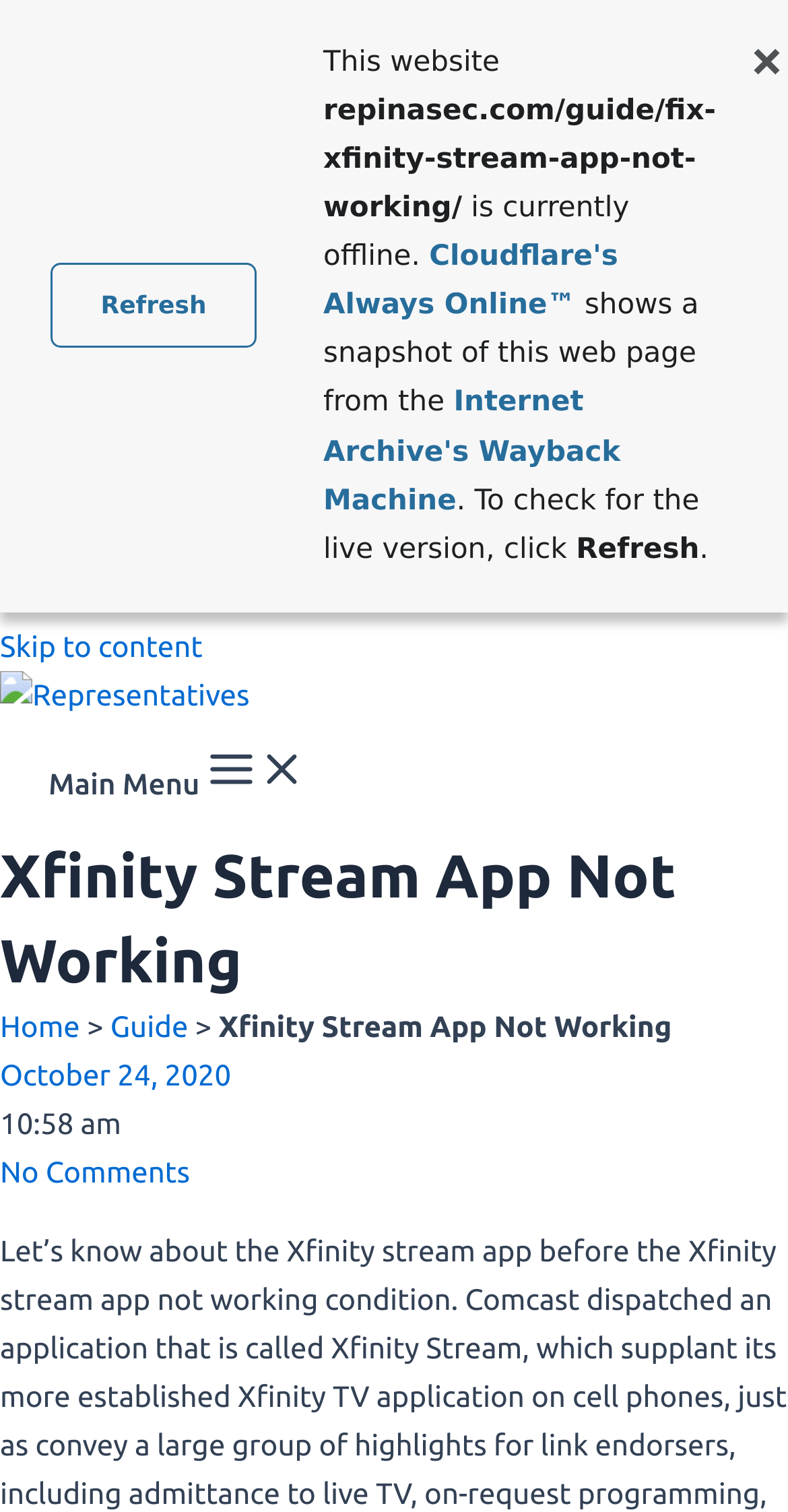Please determine the bounding box coordinates for the element with the description: "Main Menu".

[0.0, 0.49, 0.452, 0.559]